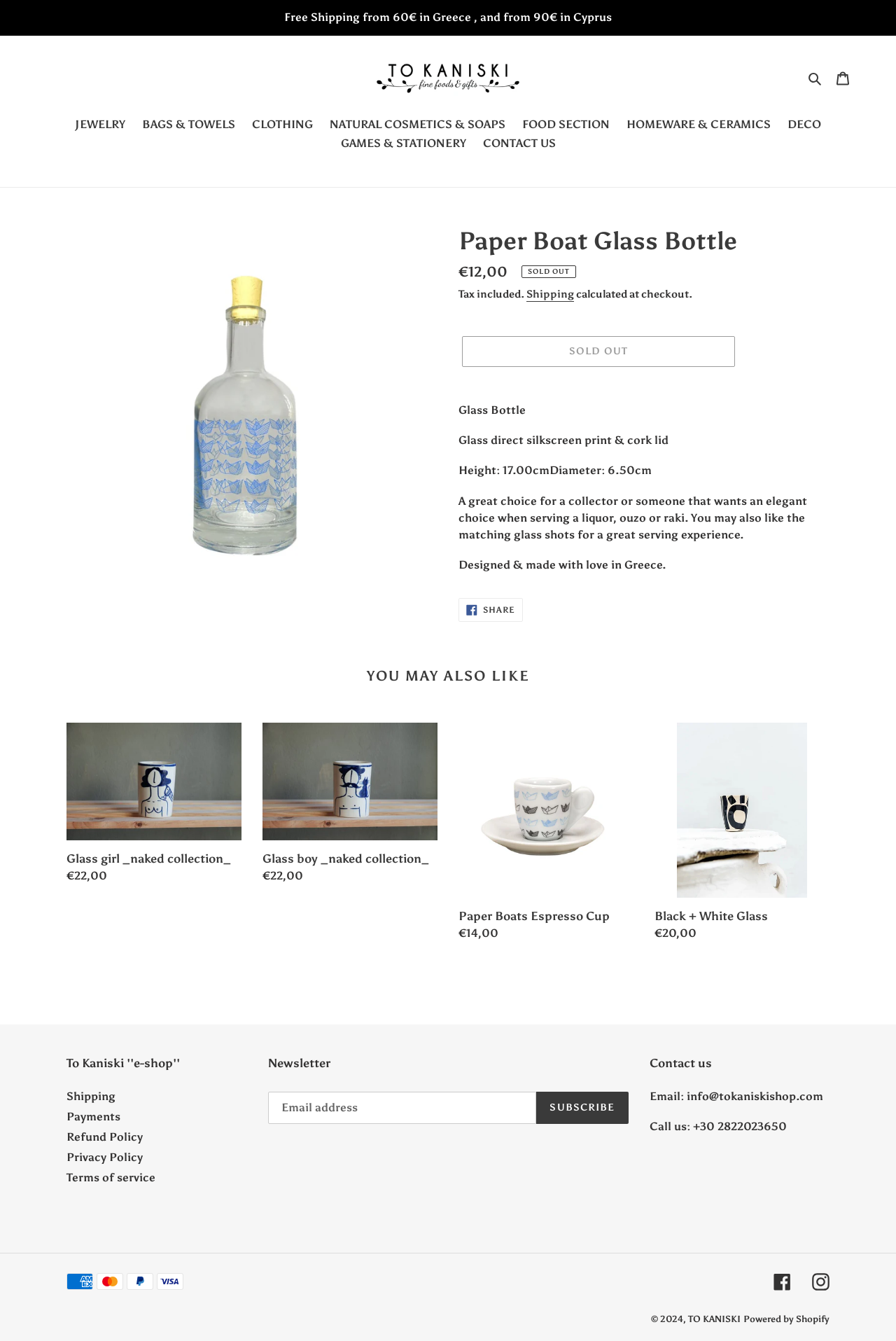What is the purpose of the Glass Bottle?
Using the image as a reference, deliver a detailed and thorough answer to the question.

I inferred the purpose of the Glass Bottle by reading the product description, which says 'A great choice for a collector or someone that wants an elegant choice when serving a liquor, ouzo or raki'.